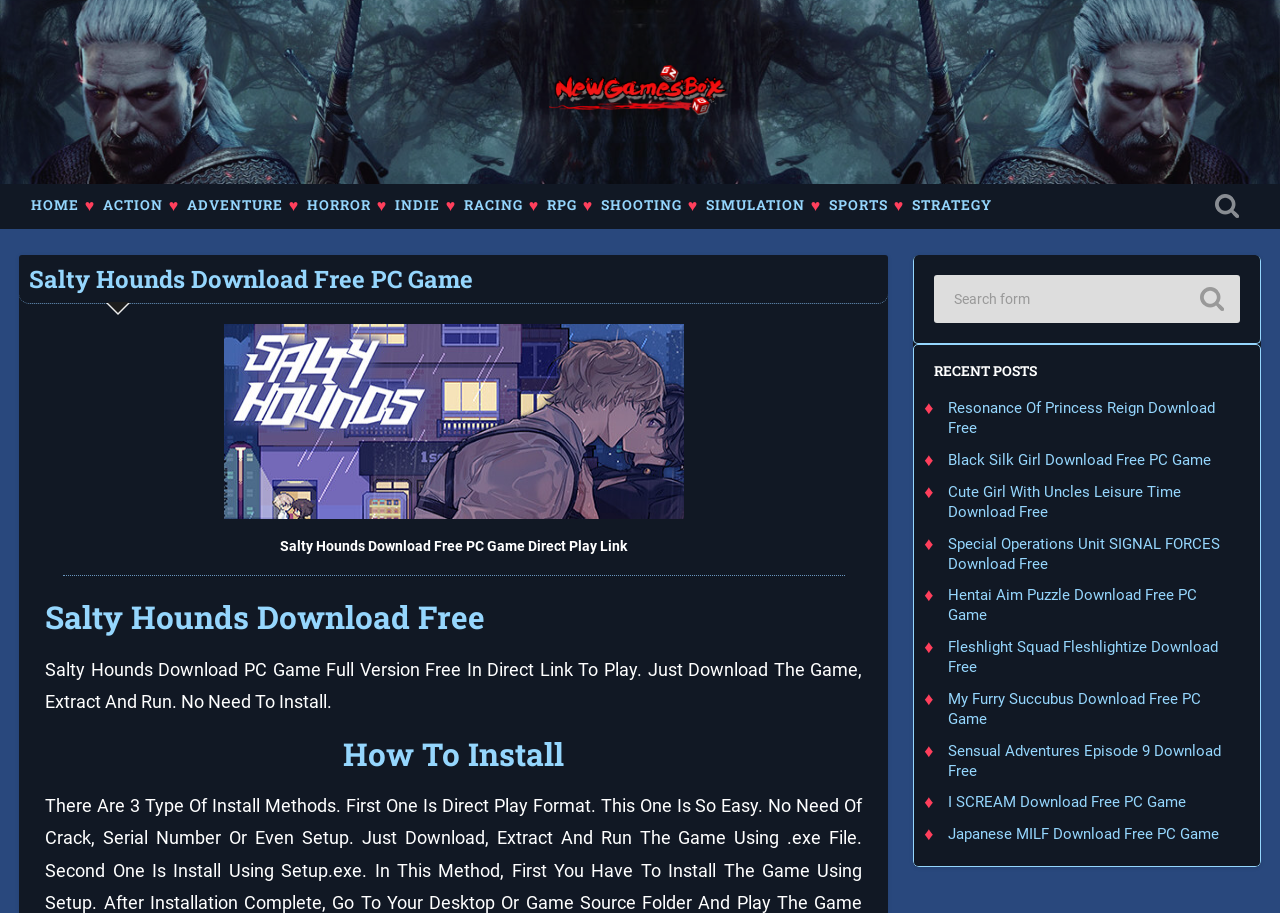Highlight the bounding box of the UI element that corresponds to this description: "Toggle search field".

[0.932, 0.202, 0.985, 0.251]